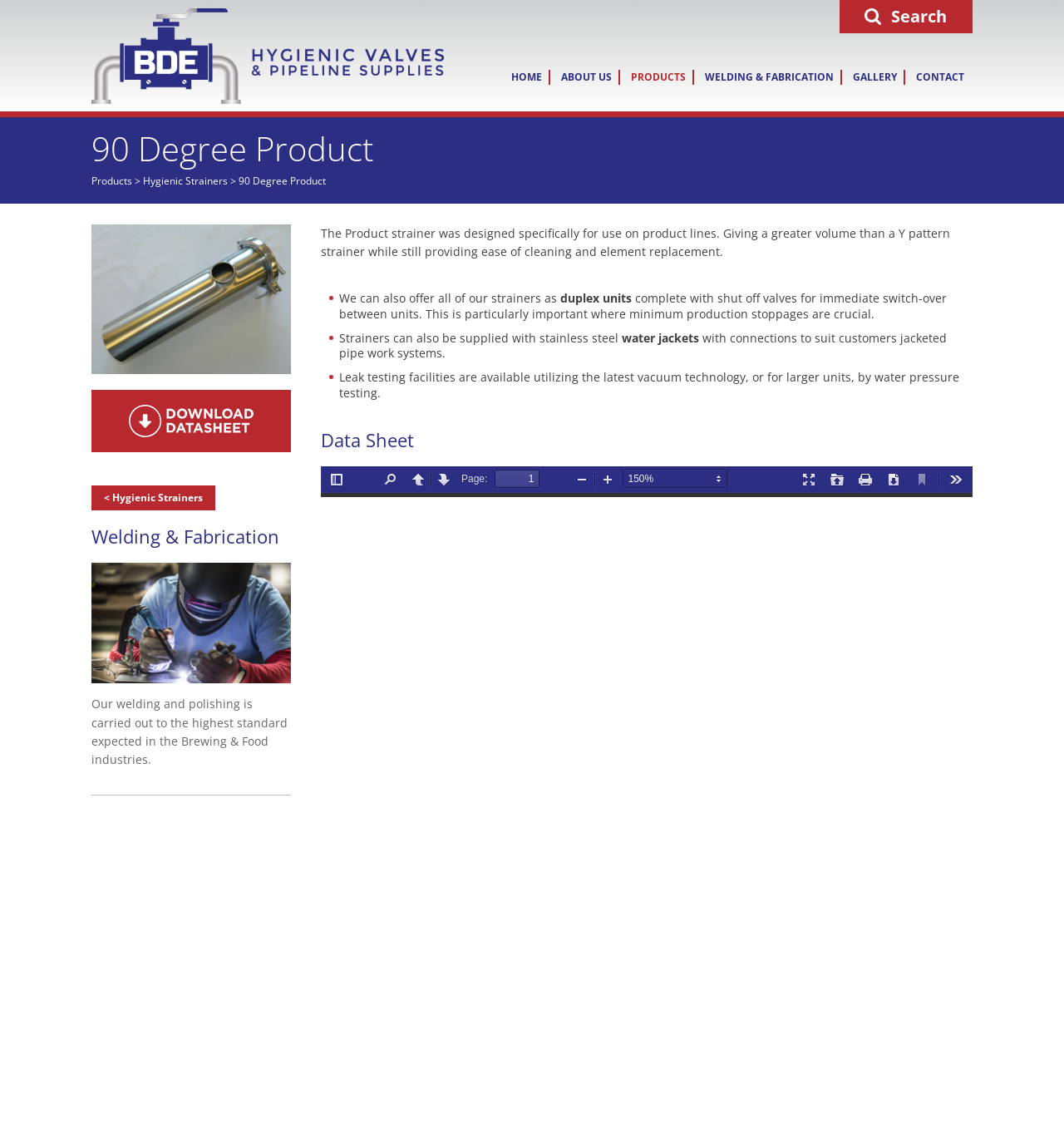Create an in-depth description of the webpage, covering main sections.

The webpage is about Hygienic Strainers, a product designed for use on product lines. At the top left, there is a logo of BDE (Northampton) Ltd, a company that specializes in Hygienic Valves & Pipeline Supplies. Next to the logo is a link to the company's homepage. On the top right, there is a search button and a close button.

The main navigation menu is located below the logo, with links to HOME, ABOUT US, PRODUCTS, WELDING & FABRICATION, GALLERY, and CONTACT. 

Below the navigation menu, there is a heading that reads "90 Degree Product". Underneath, there are links to Products and Hygienic Strainers. 

The main content of the webpage is a description of the Product strainer, which is designed to provide a greater volume than a Y pattern strainer while still offering ease of cleaning and element replacement. The text also mentions that the strainers can be offered as duplex units, complete with shut-off valves, and can be supplied with stainless steel water jackets. Additionally, the webpage mentions that leak testing facilities are available.

On the right side of the main content, there is a section with a heading "Data Sheet". This section contains a link to download a datasheet. Below this section, there is another link to a webpage about Welding & Fabrication, which includes an image related to the topic.

Overall, the webpage provides detailed information about Hygienic Strainers, including their design, features, and testing facilities, as well as links to related products and services.